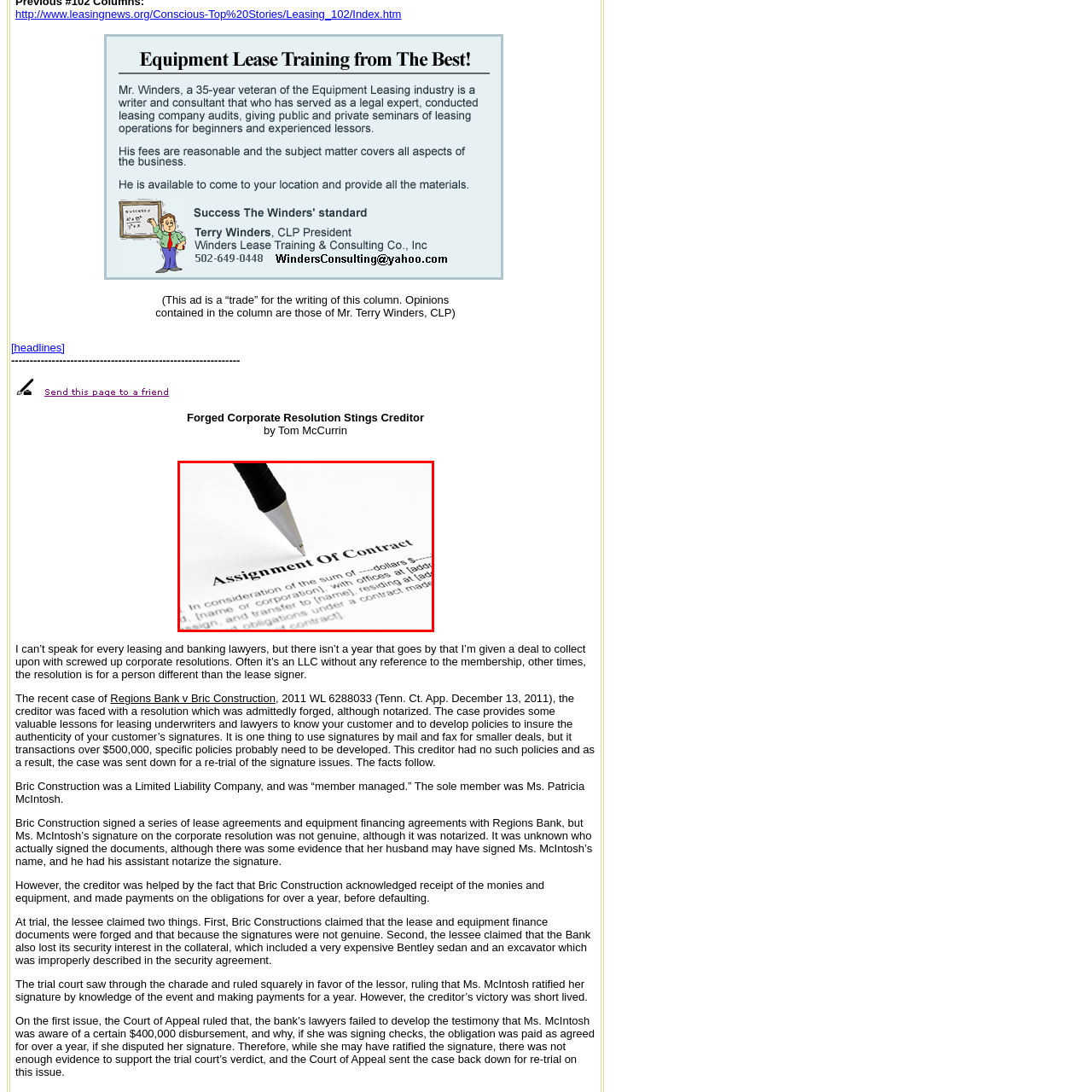Generate an in-depth caption for the image enclosed by the red boundary.

The image depicts a close-up view of a pen poised above a contract document titled "Assignment Of Contract." The contract appears to be in a formal layout, with legal terminology prominently featured, indicating its importance in official transactions. The pen, sleek and modern, suggests a readiness to finalize the agreement, reflecting a significant moment in business dealings. This image aligns with themes of legal agreements and business operations, likely serving as a visual representation for articles or discussions regarding contractual obligations and assignments in the context of leasing or corporate law.